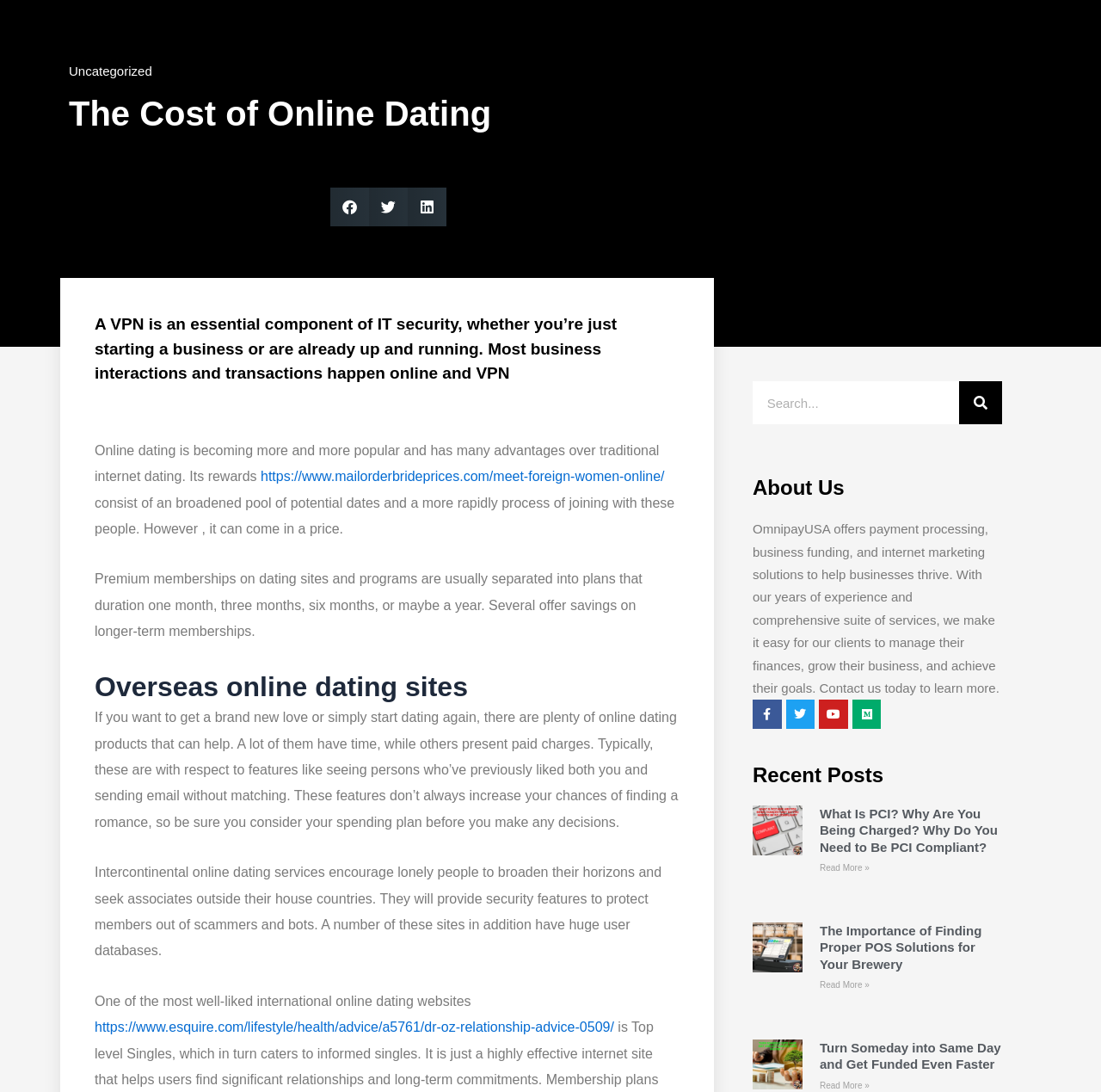Could you highlight the region that needs to be clicked to execute the instruction: "Check recent posts"?

[0.684, 0.699, 0.91, 0.722]